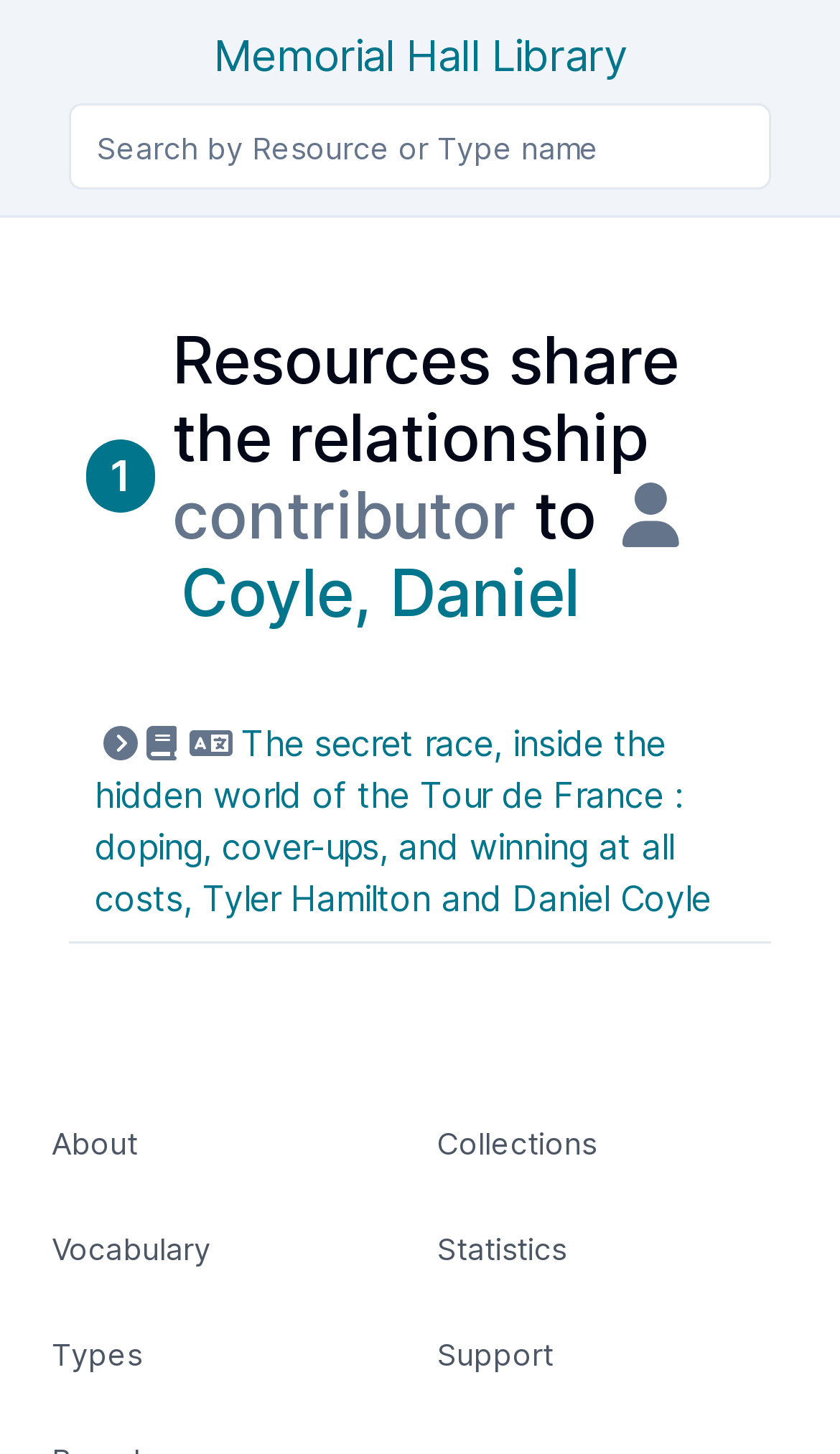Determine the bounding box coordinates of the UI element that matches the following description: "Memorial Hall Library". The coordinates should be four float numbers between 0 and 1 in the format [left, top, right, bottom].

[0.254, 0.021, 0.746, 0.056]